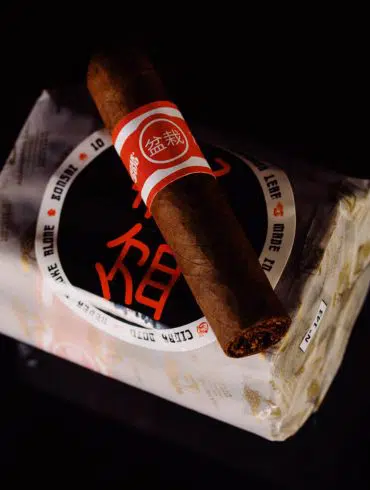What is the dominant color of the cigar box?
Look at the webpage screenshot and answer the question with a detailed explanation.

The caption states that the box displays a 'mainly black surface', suggesting that black is the primary color of the box.